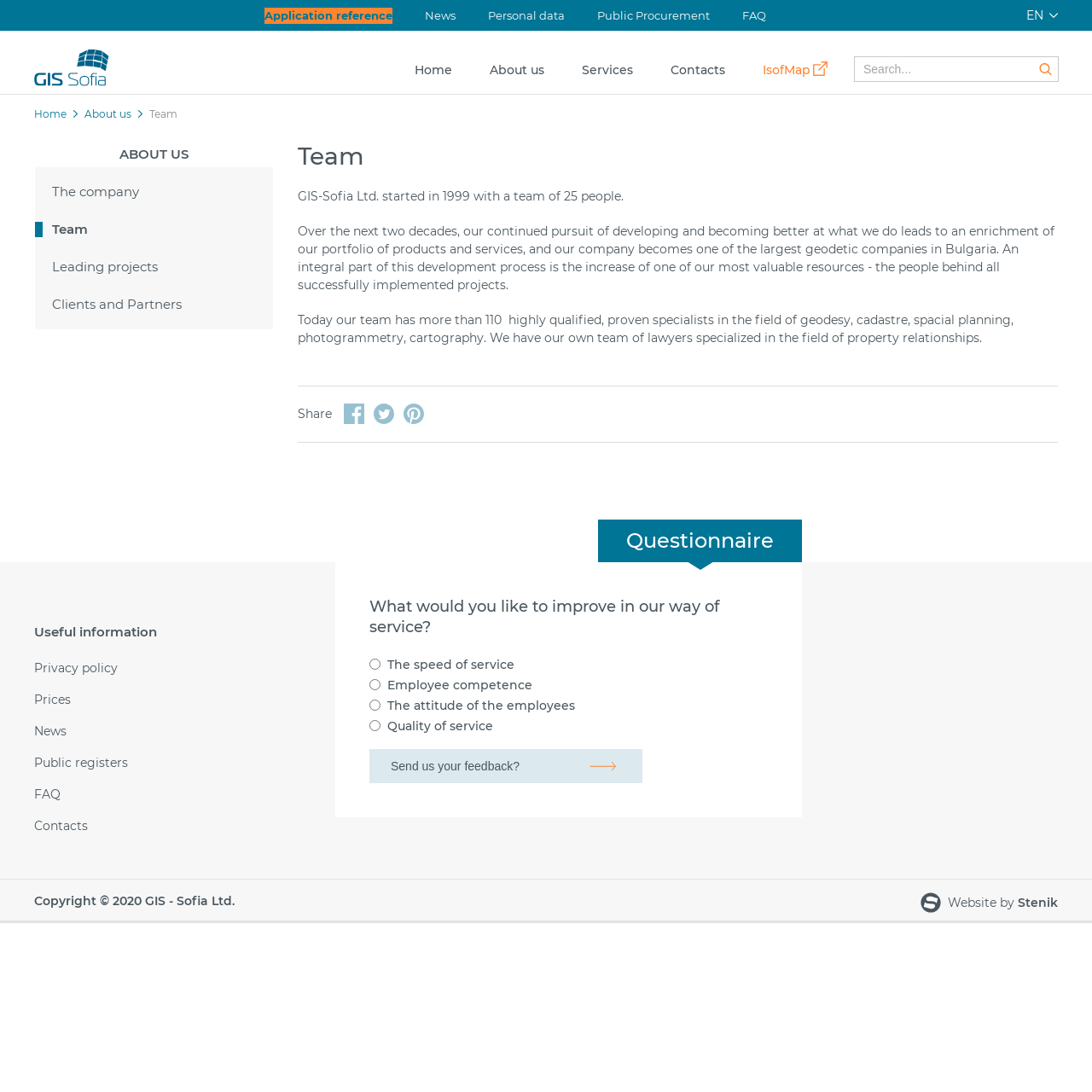What is the purpose of the questionnaire?
Answer the question with detailed information derived from the image.

The questionnaire is located at the bottom of the webpage and asks 'What would you like to improve in our way of service?' with options such as 'The speed of service', 'Employee competence', and more. This suggests that the purpose of the questionnaire is to gather feedback from users to improve the company's service.